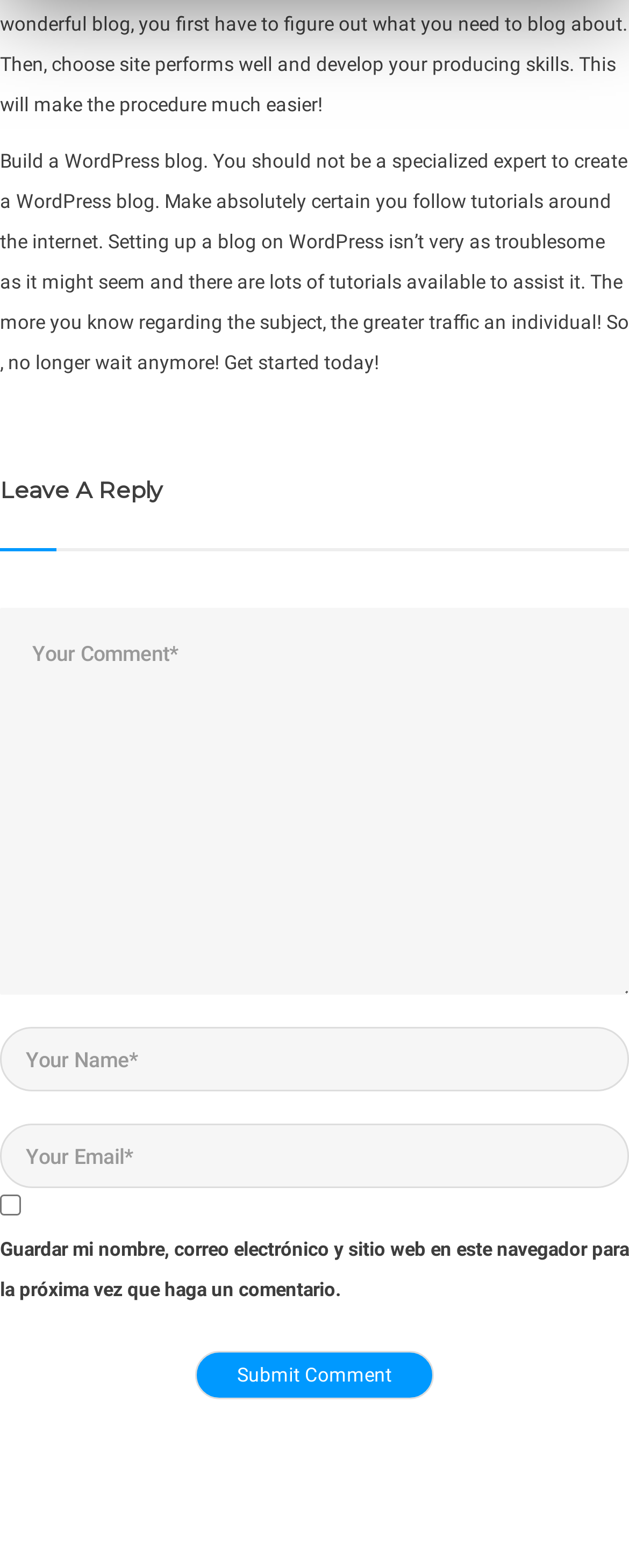What is the purpose of the button at the bottom?
Using the image, provide a concise answer in one word or a short phrase.

Submit comment